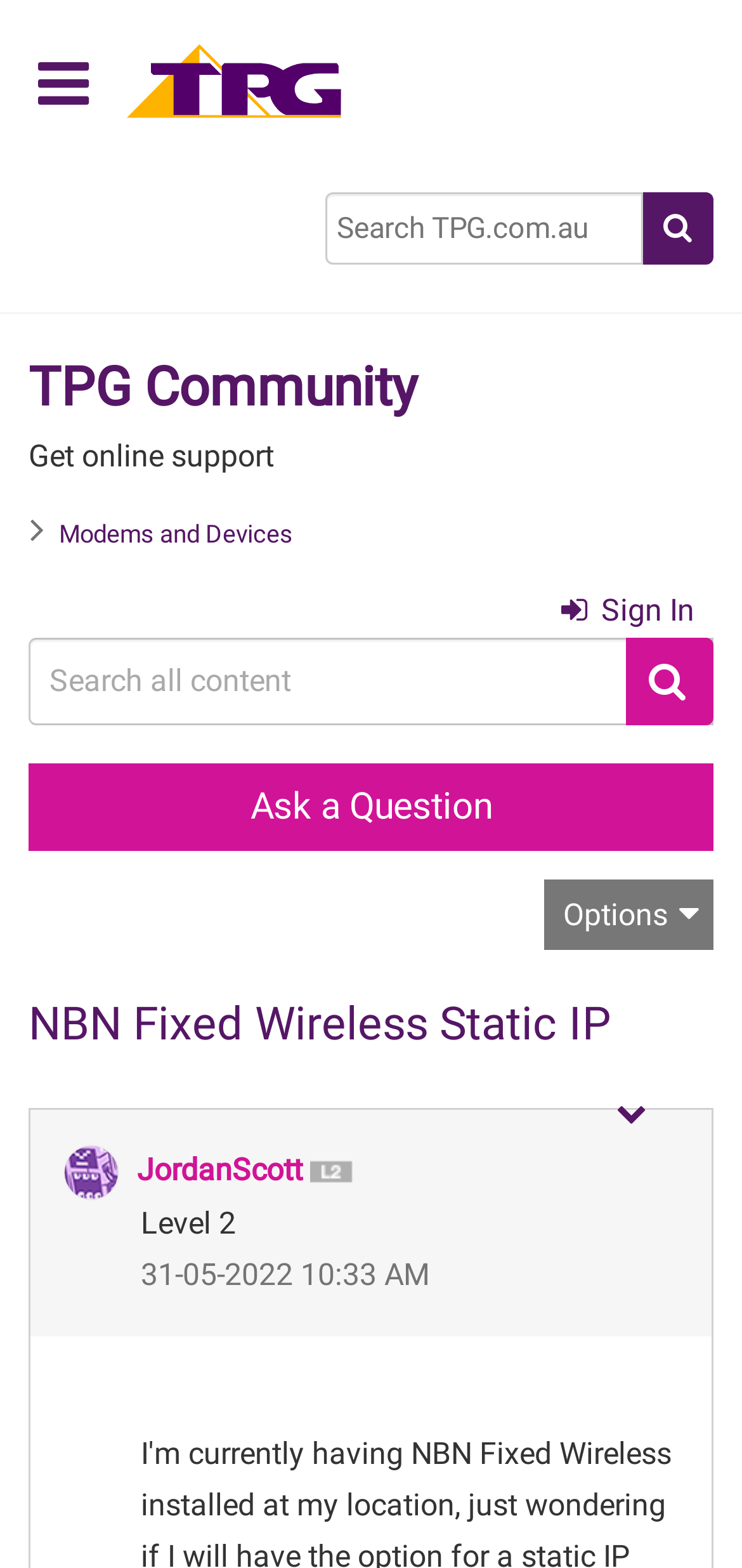Answer the question below using just one word or a short phrase: 
What is the topic of the current discussion?

NBN Fixed Wireless Static IP